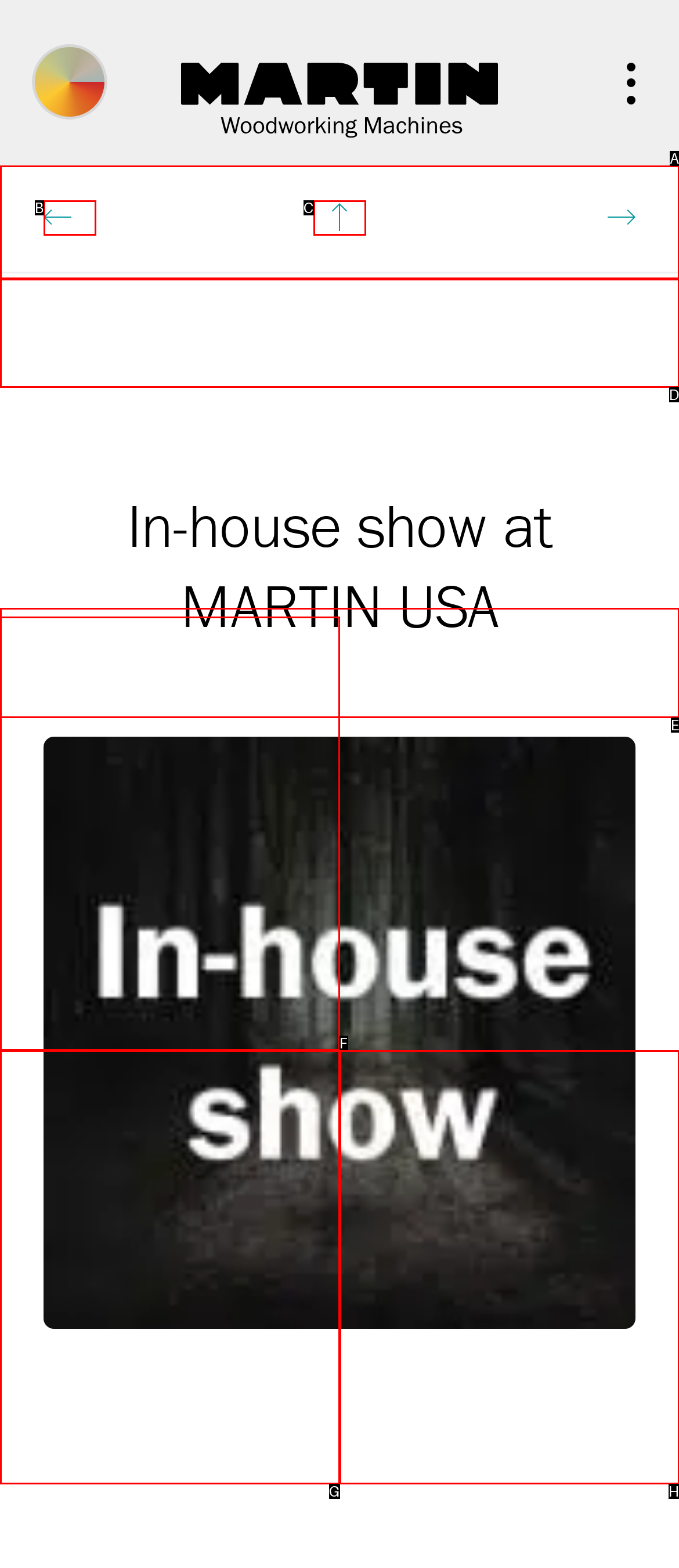Tell me which one HTML element you should click to complete the following task: Click on Products
Answer with the option's letter from the given choices directly.

D